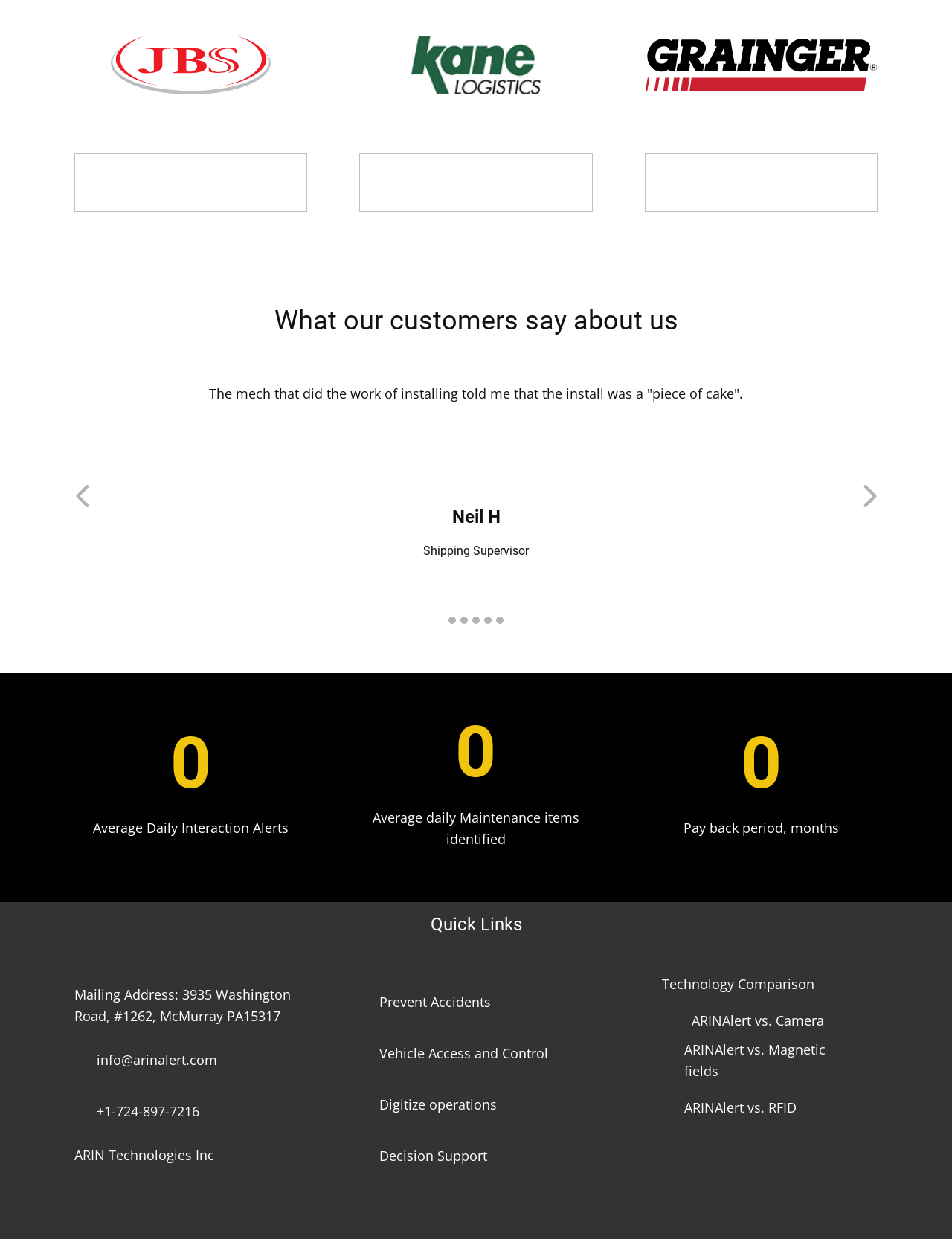What is the average daily interaction alerts?
Based on the image, give a one-word or short phrase answer.

0